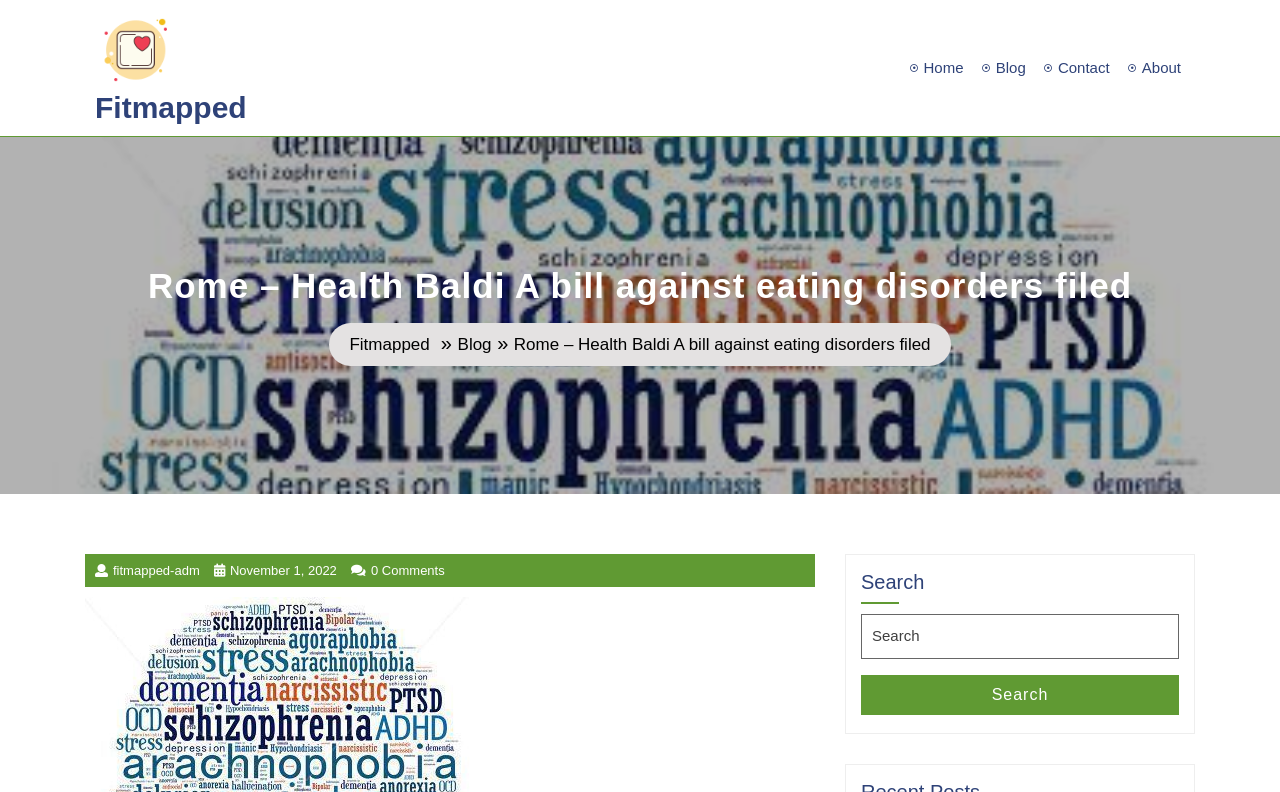What is the name of the website?
Please provide a comprehensive answer based on the details in the screenshot.

The name of the website can be determined by looking at the top-left corner of the webpage, where the logo 'Fitmapped' is displayed, and also by examining the navigation menu, which has a link to 'Fitmapped'.